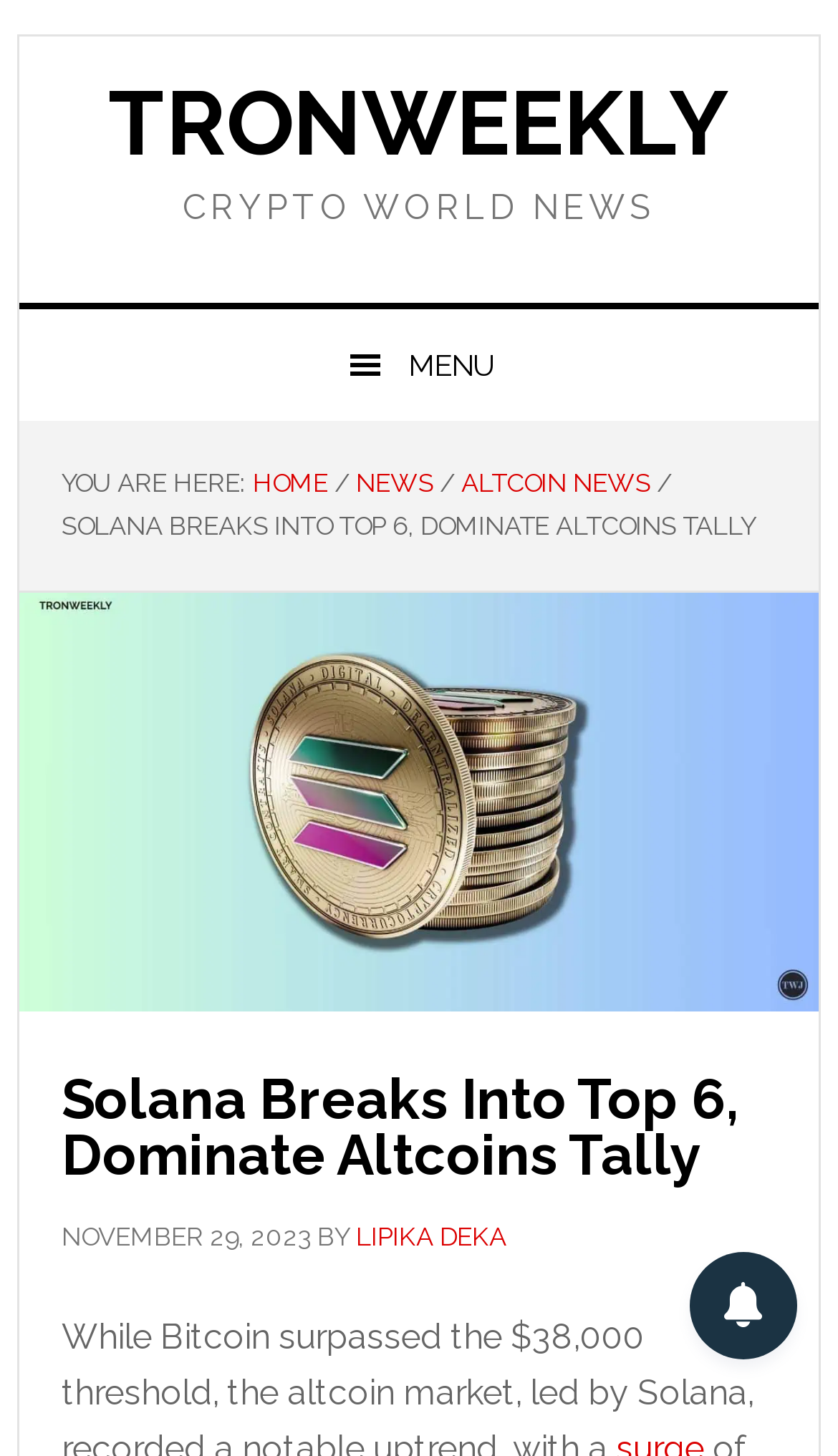Given the webpage screenshot and the description, determine the bounding box coordinates (top-left x, top-left y, bottom-right x, bottom-right y) that define the location of the UI element matching this description: Altcoin News

[0.551, 0.322, 0.776, 0.342]